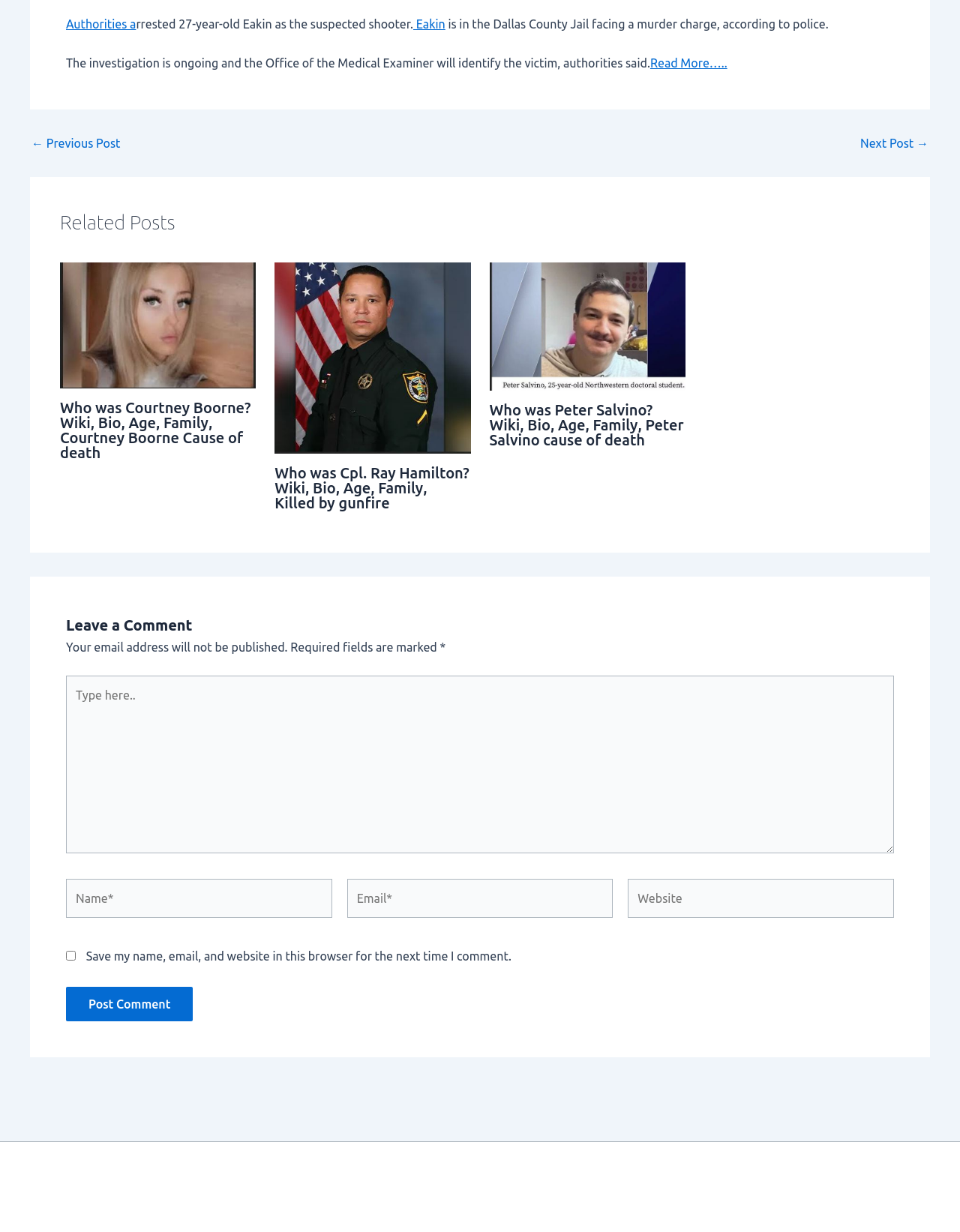Identify the bounding box coordinates of the part that should be clicked to carry out this instruction: "Read more about Who was Courtney Boorne?".

[0.062, 0.257, 0.267, 0.268]